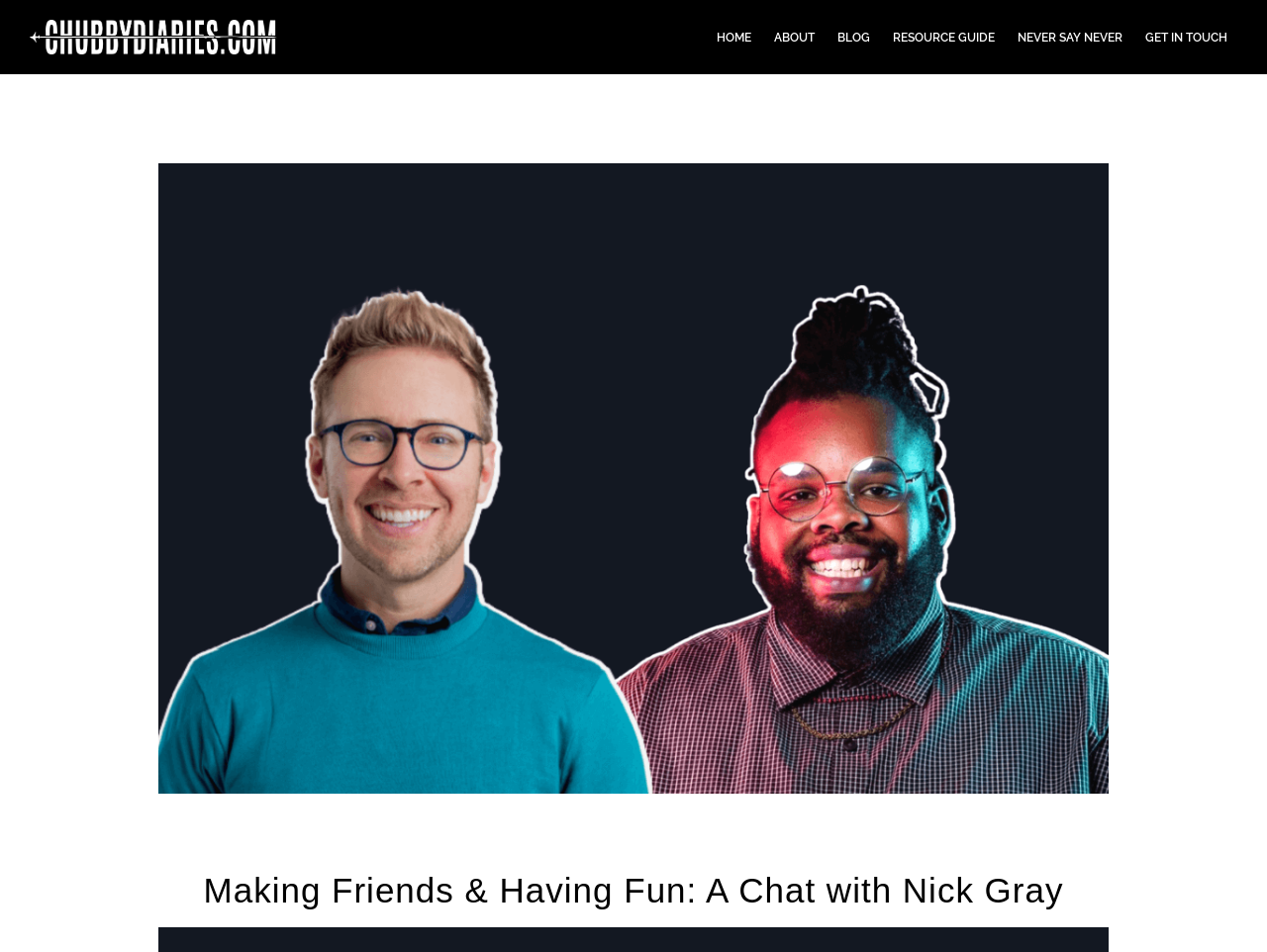Describe every aspect of the webpage in a detailed manner.

The webpage features a prominent logo of "Chubby Diaries" at the top left corner, which is a clickable link. To the right of the logo, there is a navigation menu with six links: "HOME", "ABOUT", "BLOG", "RESOURCE GUIDE", "NEVER SAY NEVER", and "GET IN TOUCH", arranged horizontally in a row.

Below the navigation menu, there is a large image that takes up most of the page, with a caption "Making Friends & Having Fun: A Chat with Nick Gray". The image is likely a portrait or a screenshot related to the topic of the webpage.

At the very top of the page, there is a heading with the same text as the image caption, "Making Friends & Having Fun: A Chat with Nick Gray". This heading is positioned above the image, near the top edge of the page.

The webpage appears to be an article or a blog post about Nick Gray, the Founder of Museum Hack, who is on a mission to help people make more friends, grow their network, and enrich their lives, as mentioned in the meta description.